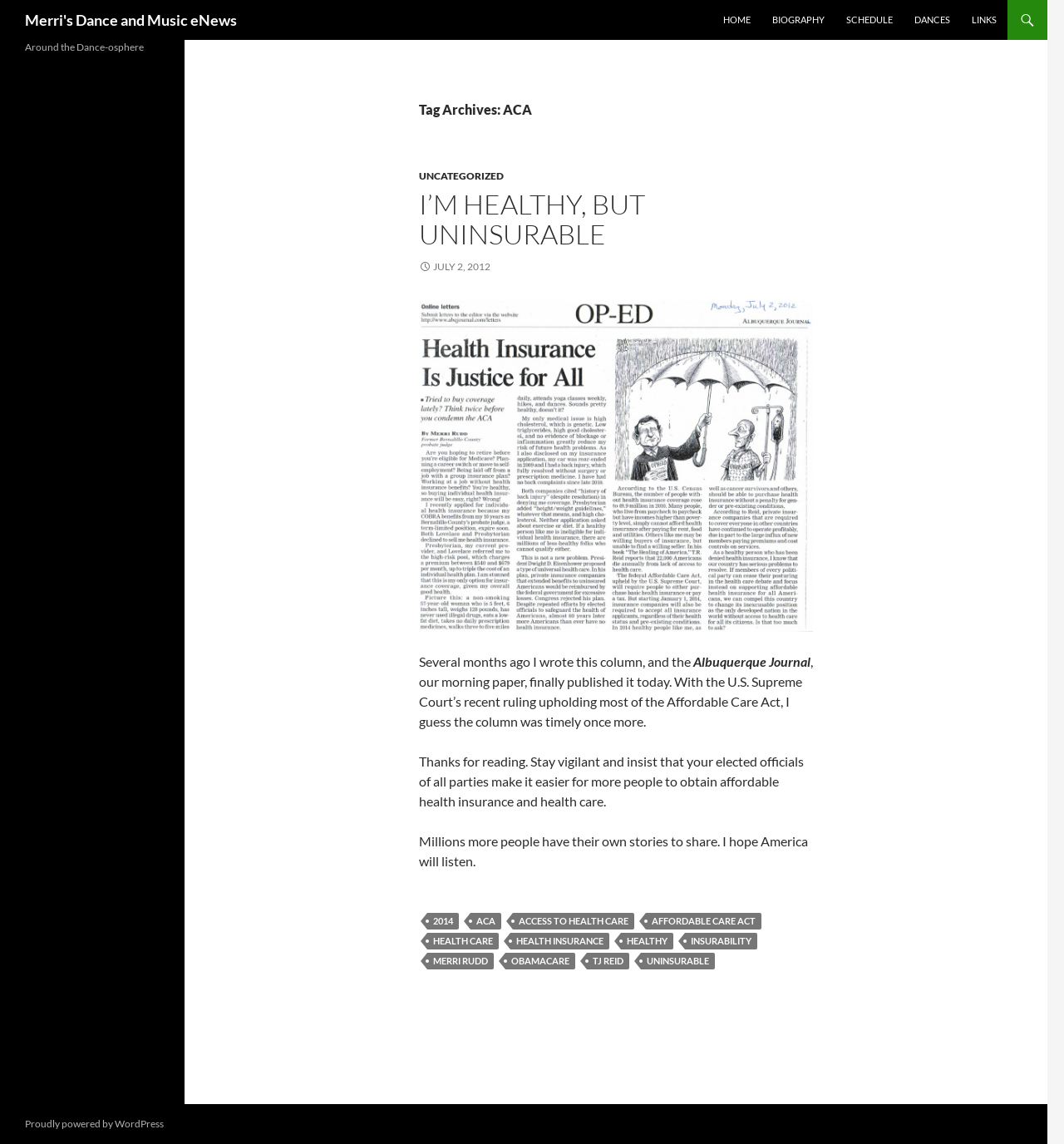What is the name of the author of the webpage?
Refer to the screenshot and respond with a concise word or phrase.

Merri Rudd